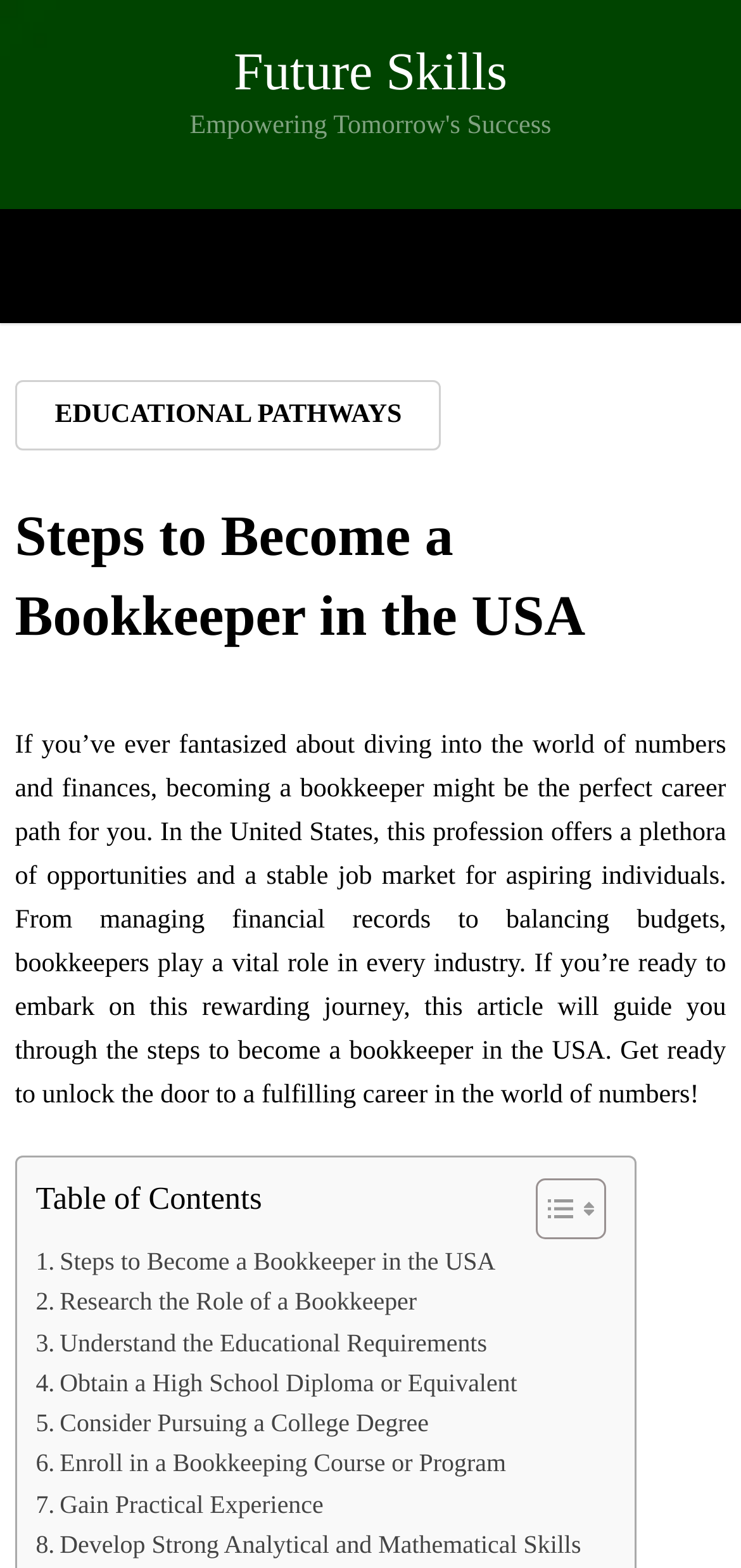Pinpoint the bounding box coordinates of the element to be clicked to execute the instruction: "Click on the 'Future Skills' link".

[0.315, 0.028, 0.684, 0.065]